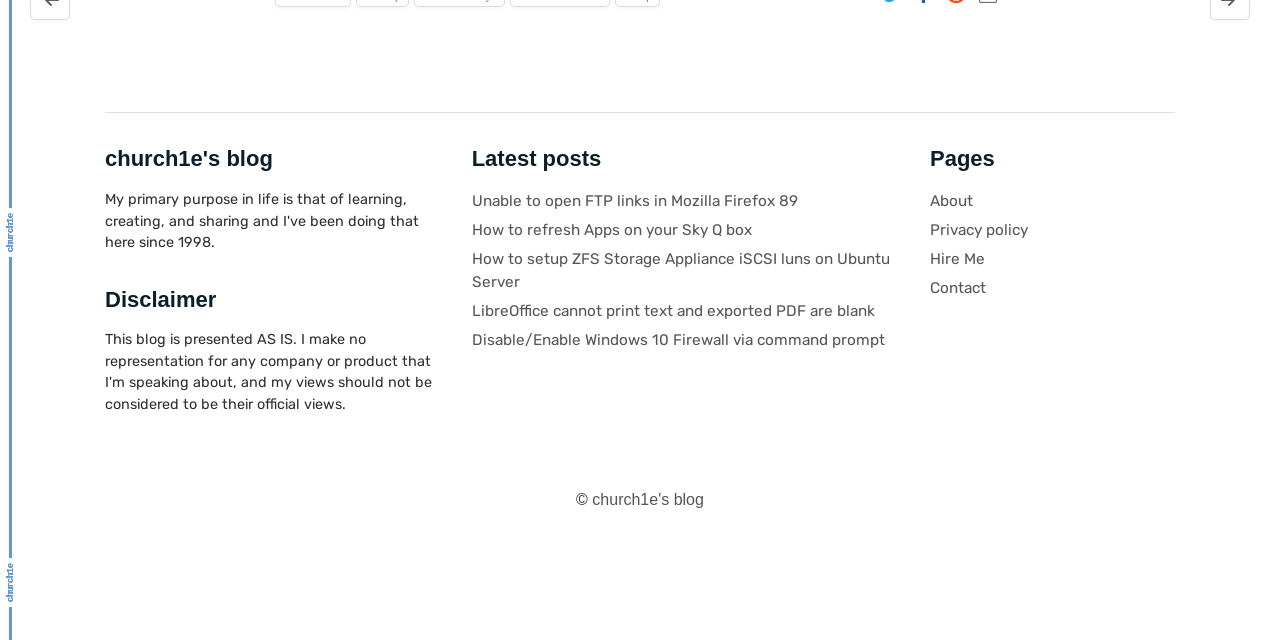Given the element description "parent_node: church1e's blog" in the screenshot, predict the bounding box coordinates of that UI element.

[0.945, 0.891, 0.977, 0.953]